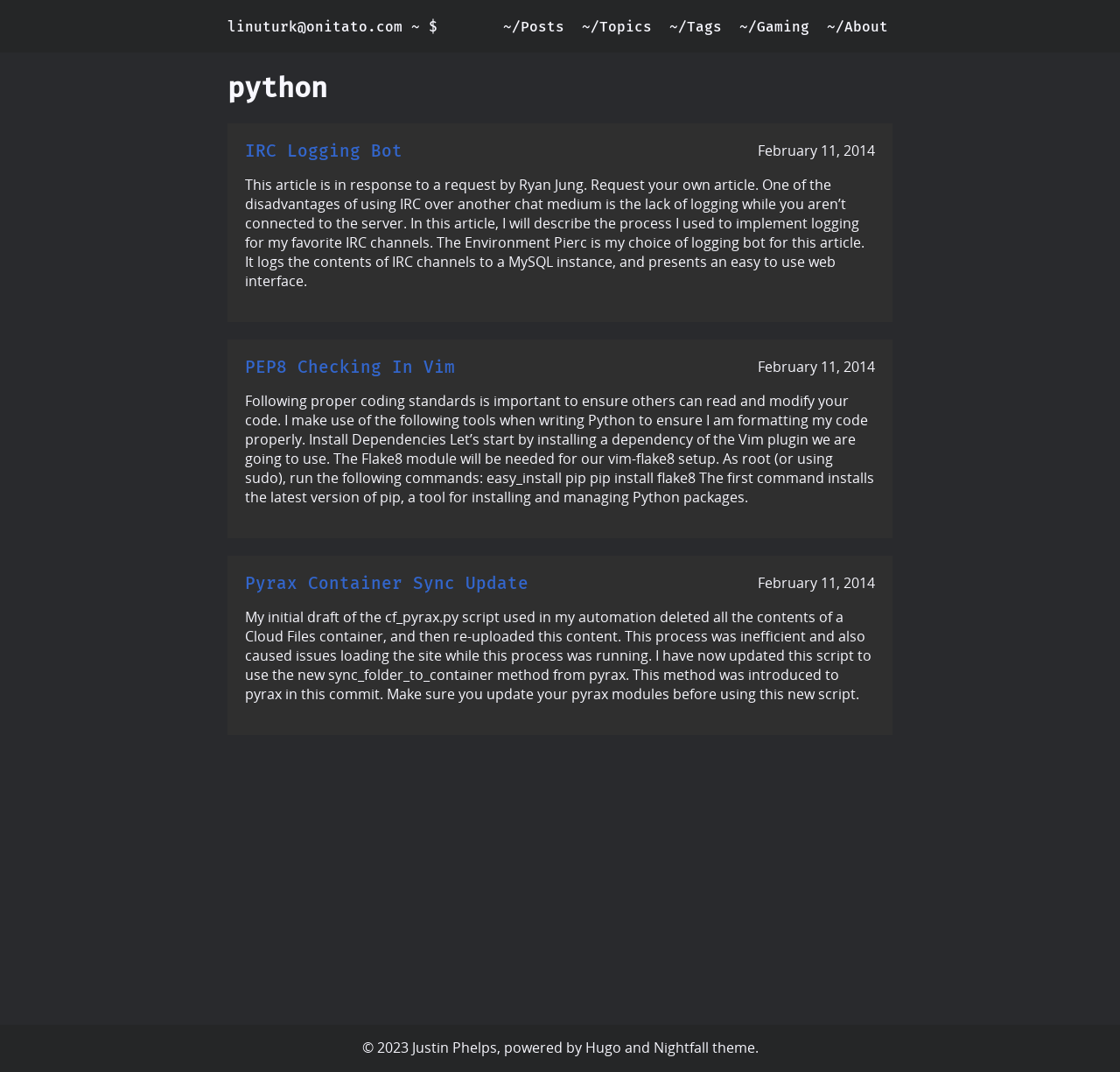Analyze the image and answer the question with as much detail as possible: 
How many links are in the navigation menu?

I counted the number of links in the navigation menu, which are '~/Posts', '~/Topics', '~/Tags', '~/Gaming', and '~/About', and found that there are 5 links in total.